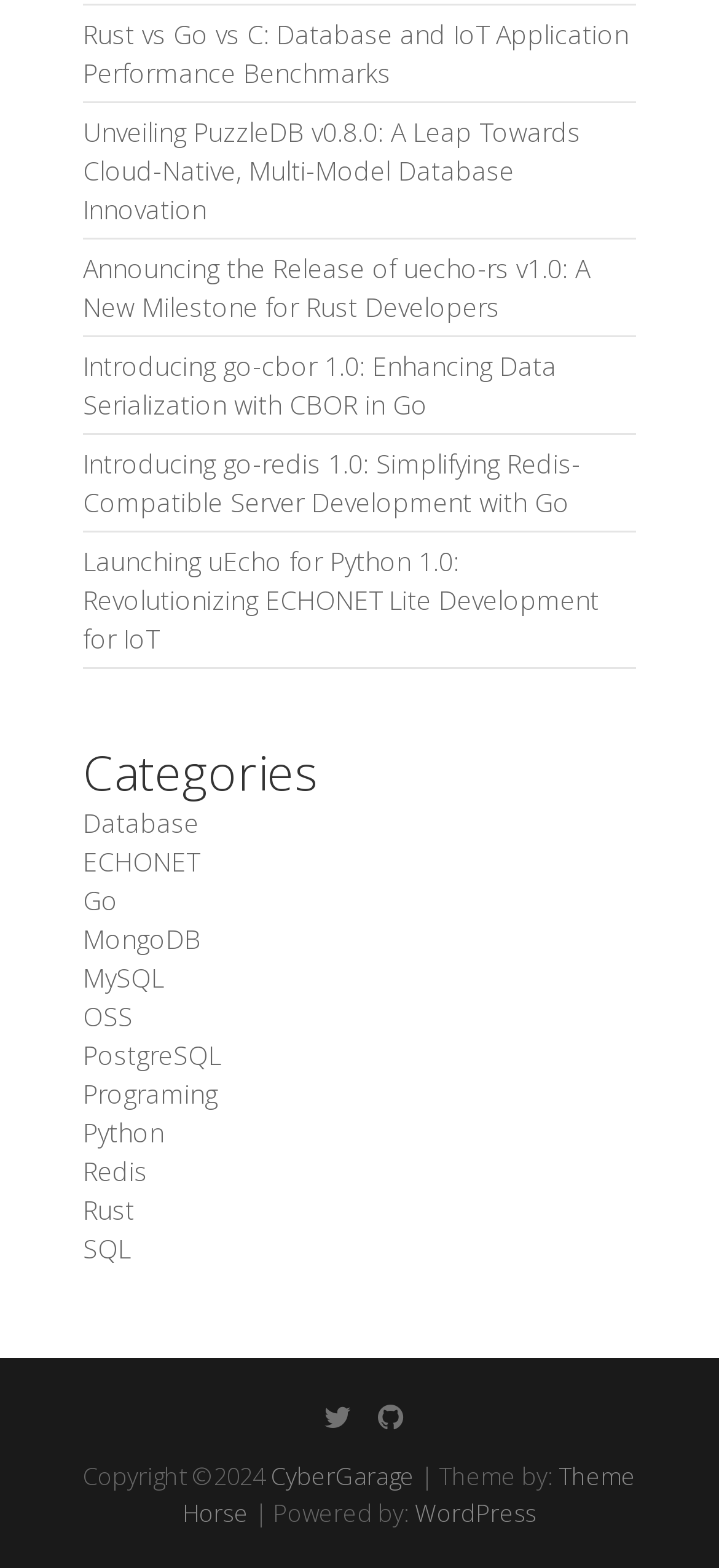Provide the bounding box coordinates of the HTML element described as: "parent_node: Email name="pp-email"". The bounding box coordinates should be four float numbers between 0 and 1, i.e., [left, top, right, bottom].

None